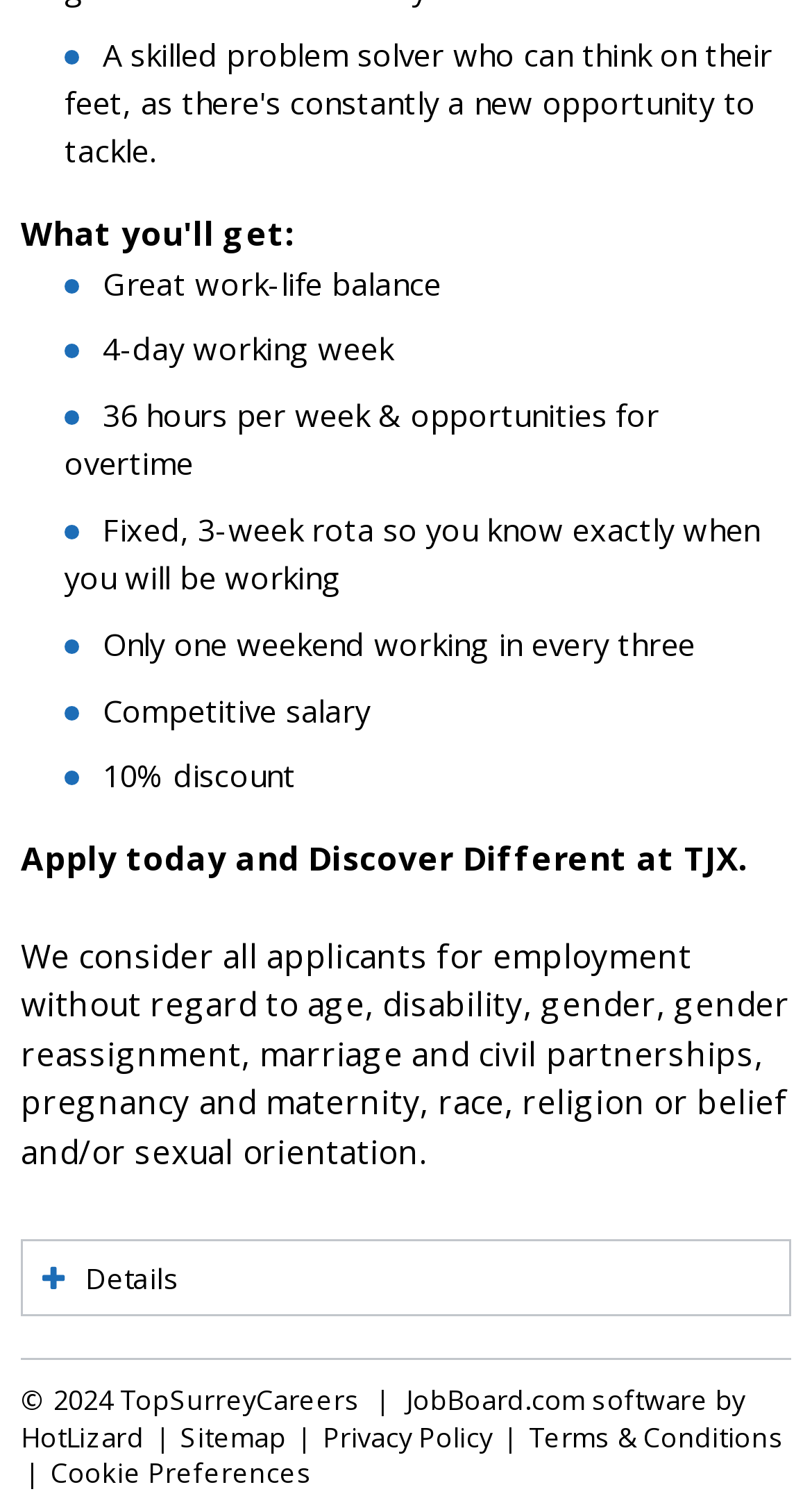Given the element description "Terms & Conditions", identify the bounding box of the corresponding UI element.

[0.651, 0.939, 0.965, 0.963]